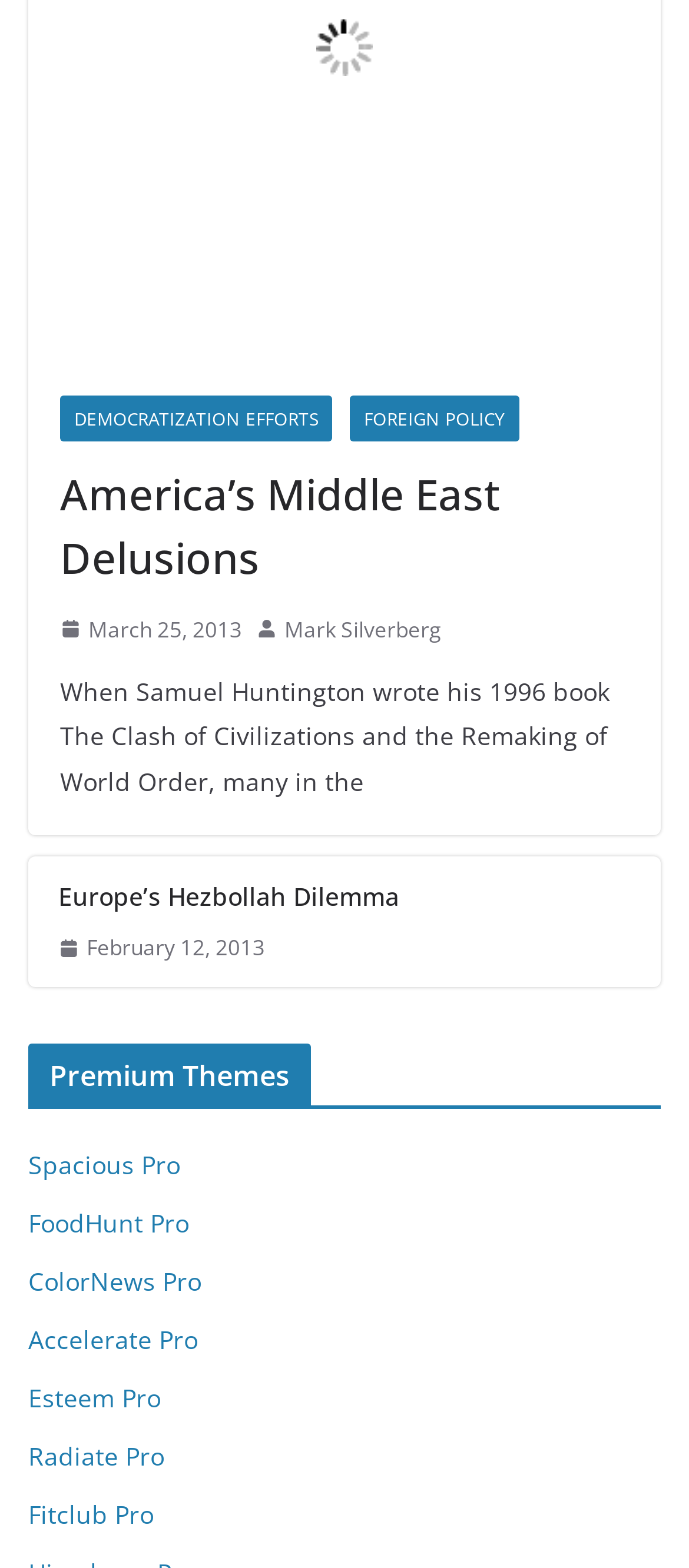Give a one-word or short phrase answer to the question: 
What is the date of the latest article?

March 25, 2013